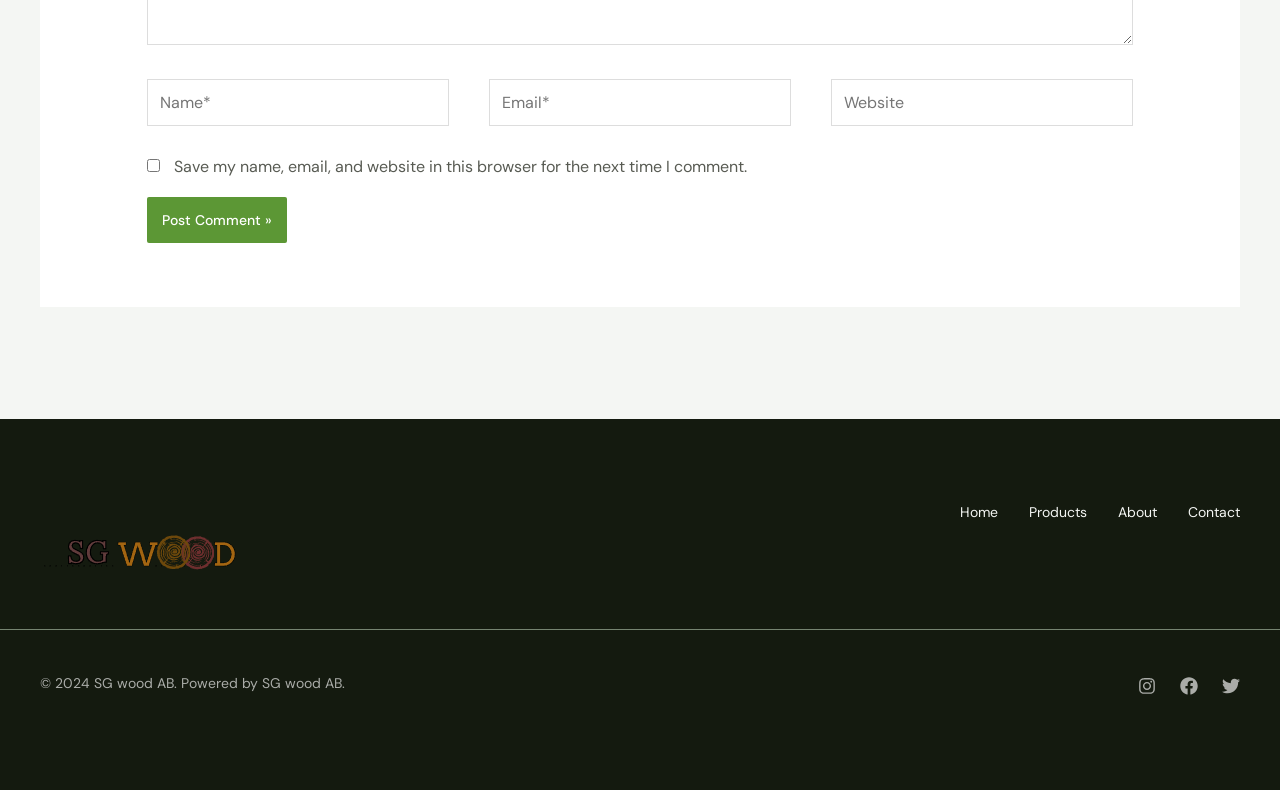What is the website's copyright year?
Refer to the image and give a detailed answer to the query.

The copyright information is located at the bottom of the webpage and reads '© 2024 SG wood AB. Powered by SG wood AB.' This indicates that the website's copyright year is 2024.